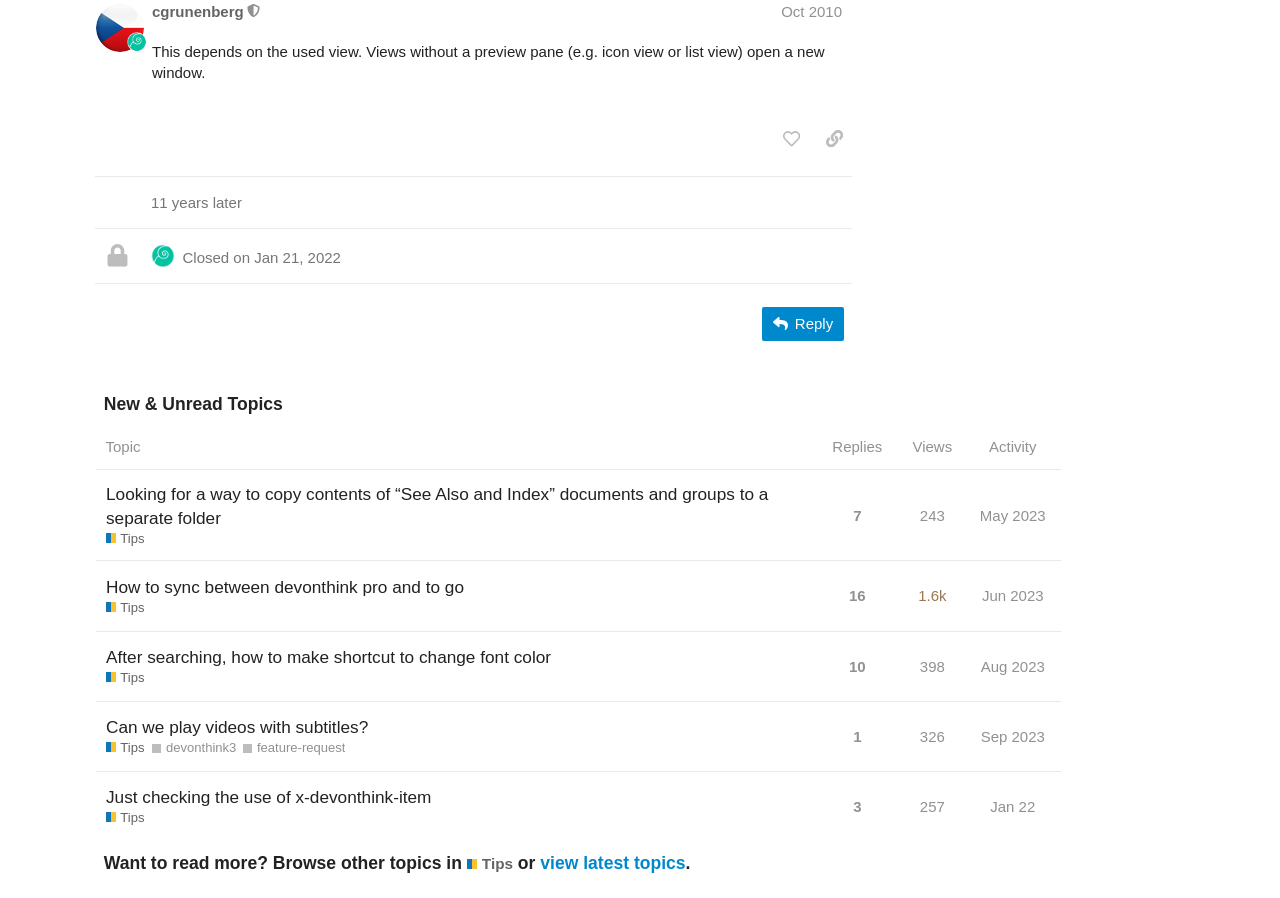What is the date of the last topic?
Provide a fully detailed and comprehensive answer to the question.

The date of the last topic can be found in the gridcell element with the text 'Sep 2023'. The date is 'Sep 2023'.